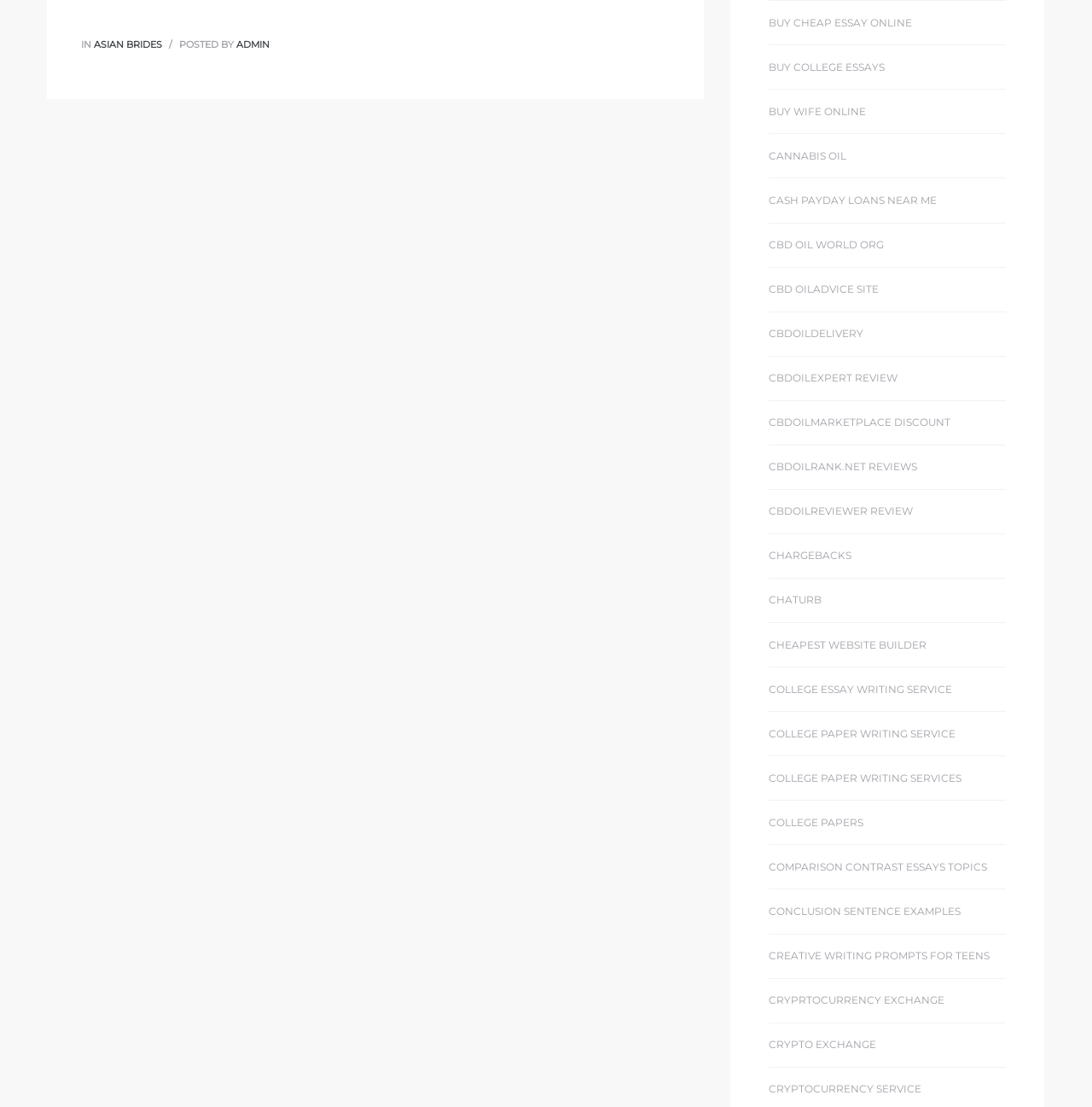Use the information in the screenshot to answer the question comprehensively: How many links are related to CBD oil?

There are 6 links related to CBD oil on the webpage, which are 'CBD OIL WORLD ORG', 'CBD OILADVICE SITE', 'CBDOILDELIVERY', 'CBDOILEXPERT REVIEW', 'CBDOILMARKETPLACE DISCOUNT', and 'CBDOILRANK.NET REVIEWS'. These links are located in the middle section of the webpage with bounding boxes ranging from [0.704, 0.213, 0.809, 0.23] to [0.704, 0.413, 0.84, 0.431].